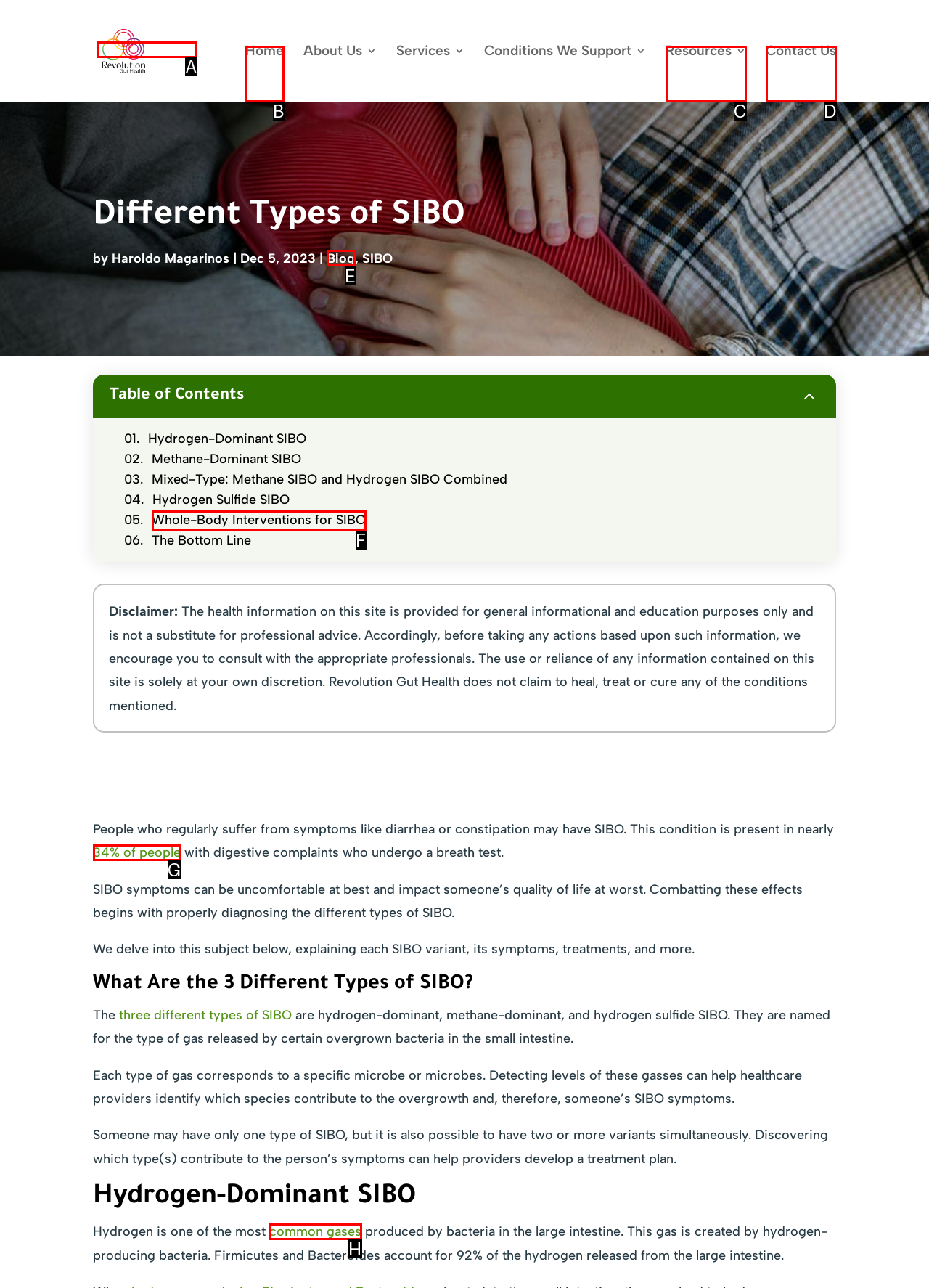Identify the letter of the option that best matches the following description: Contact Us. Respond with the letter directly.

D